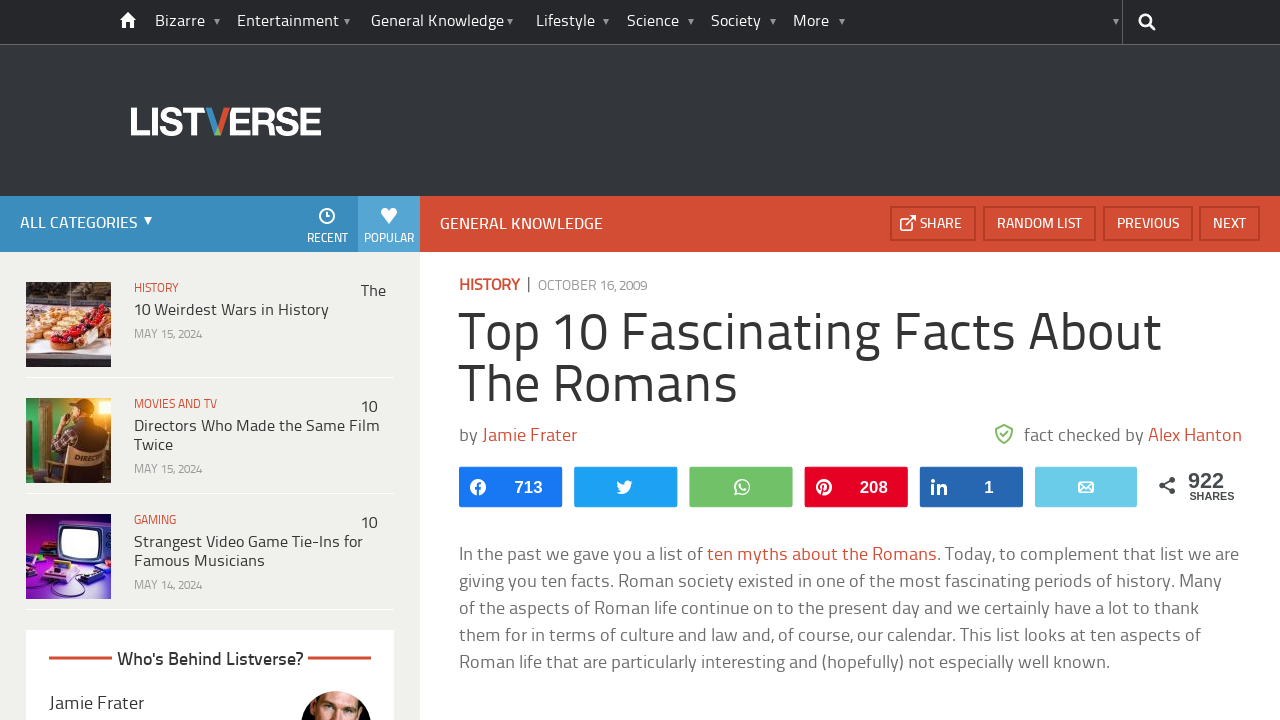How many articles are listed on the webpage?
Examine the screenshot and reply with a single word or phrase.

3